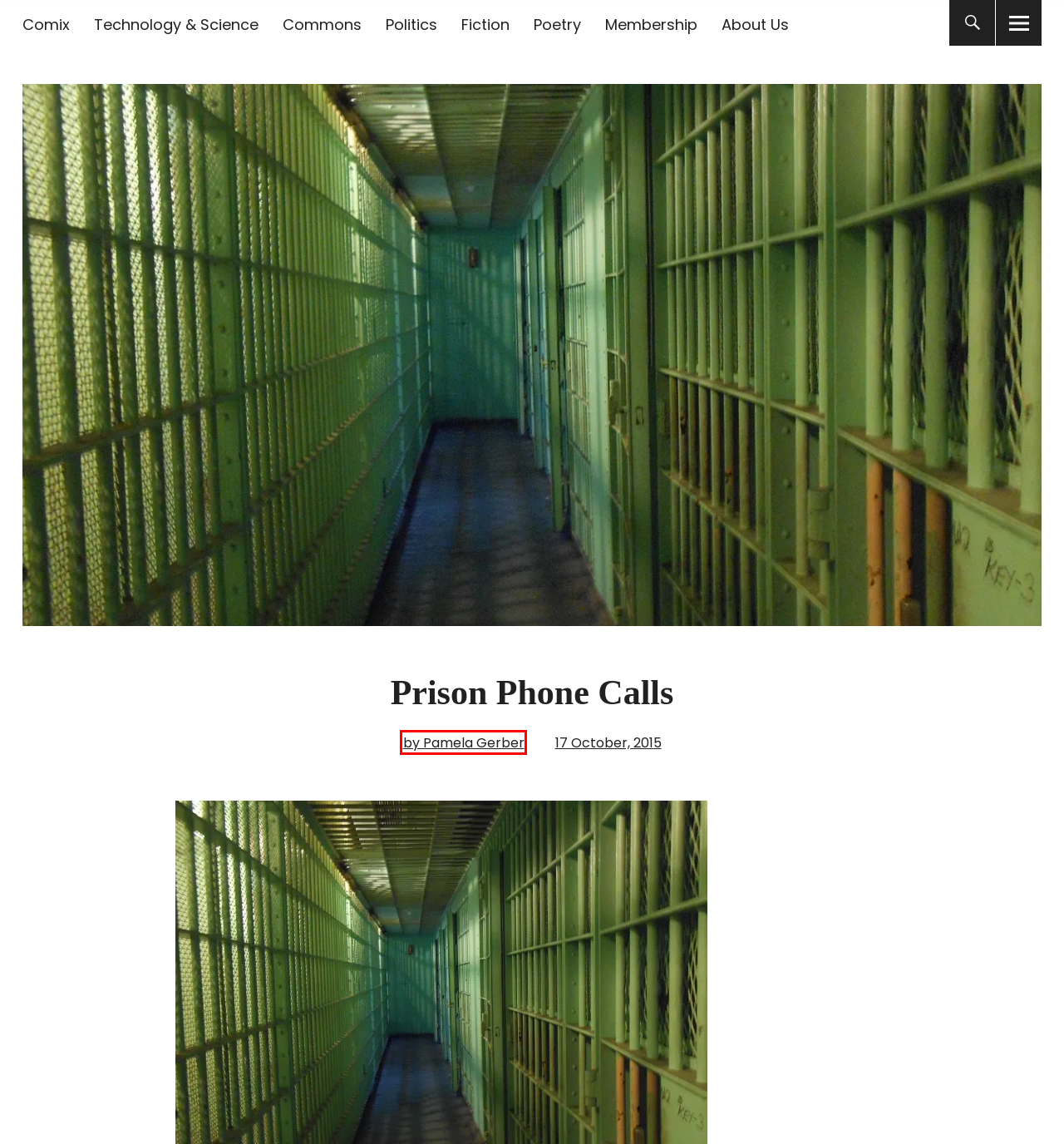You have been given a screenshot of a webpage, where a red bounding box surrounds a UI element. Identify the best matching webpage description for the page that loads after the element in the bounding box is clicked. Options include:
A. Technology & Science – The Seattle Star
B. Politics – The Seattle Star
C. Poetry – The Seattle Star
D. Commons – The Seattle Star
E. Membership – The Seattle Star
F. Pamela Gerber – The Seattle Star
G. Comix – The Seattle Star
H. Fiction – The Seattle Star

F